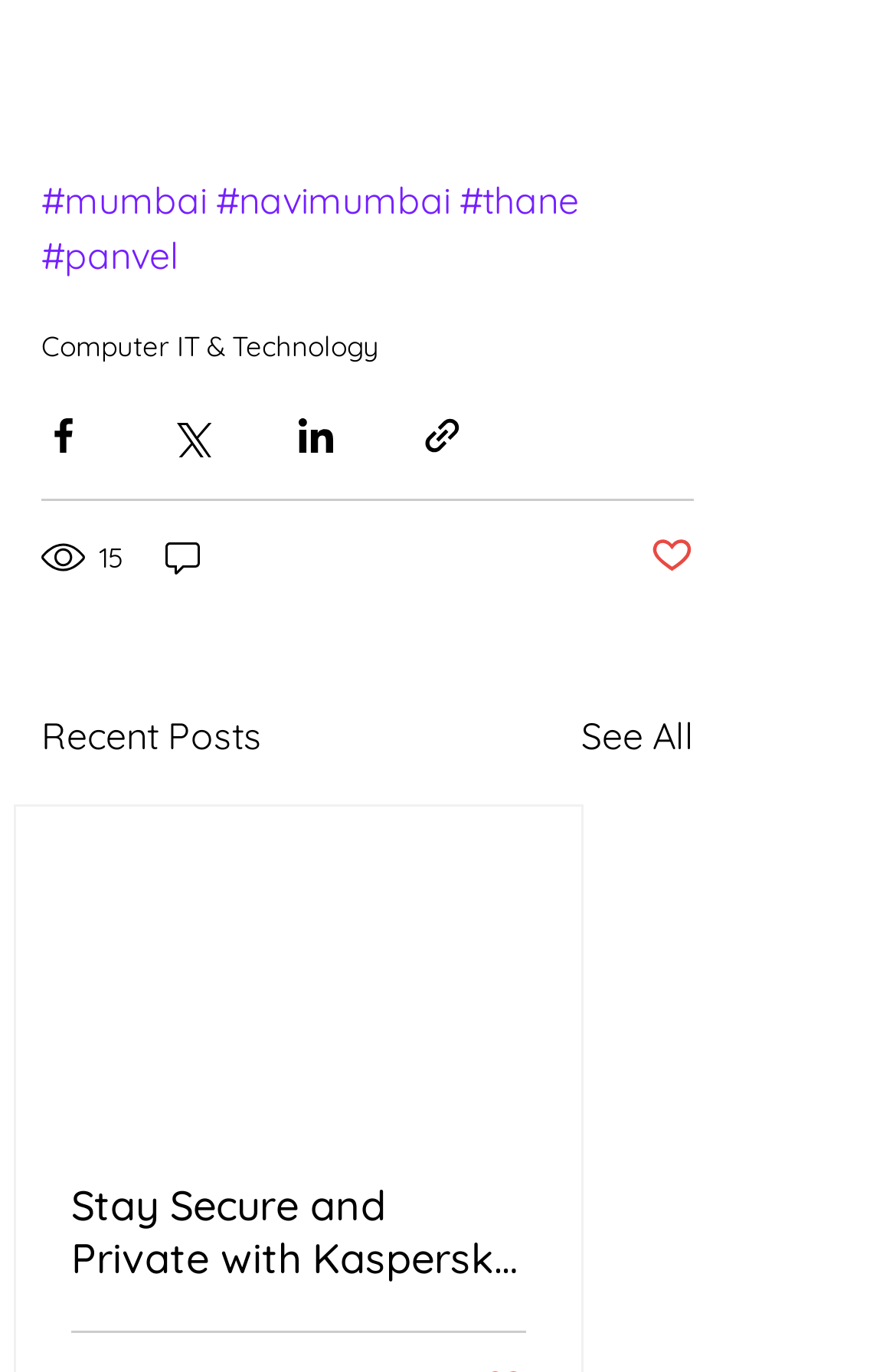Answer the question below with a single word or a brief phrase: 
What is the number of views for the post?

15